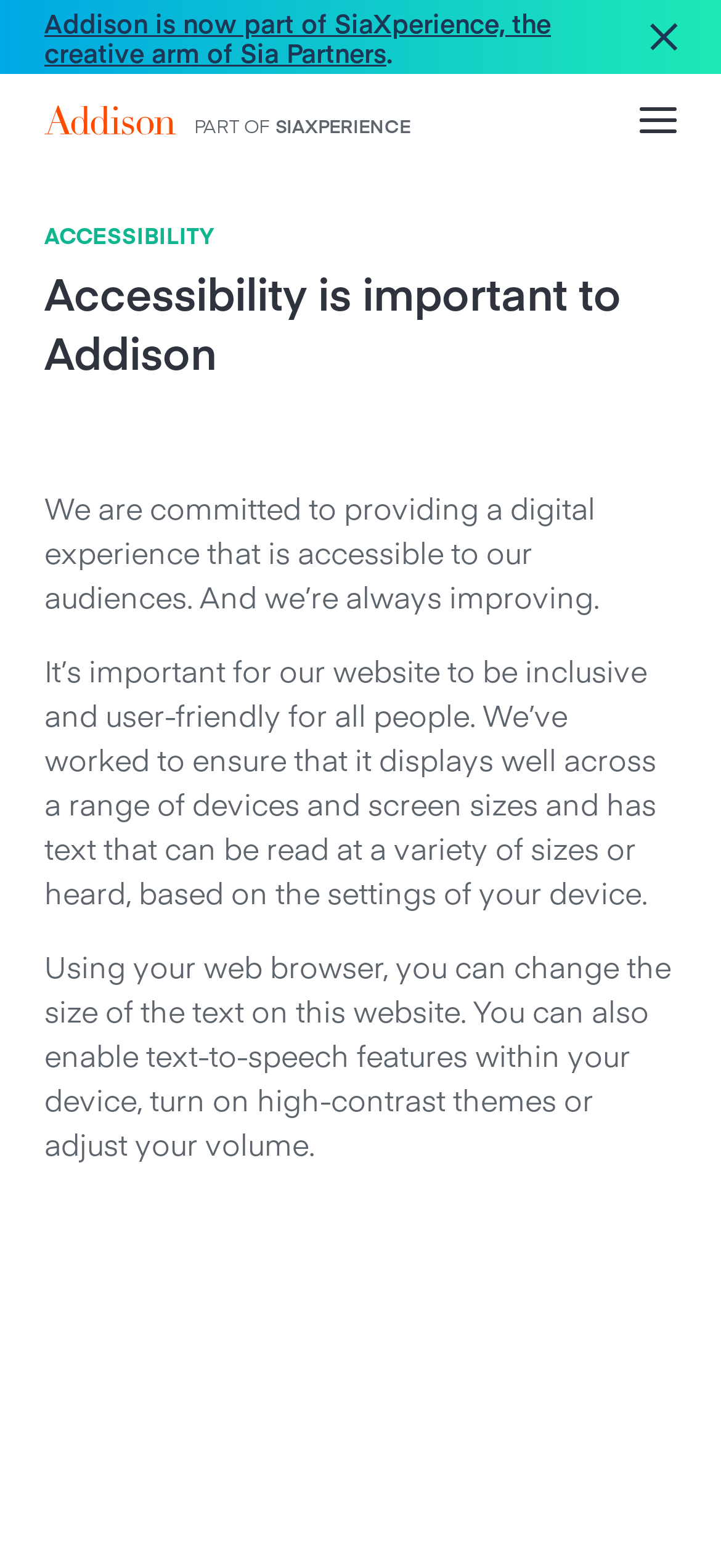Can you determine the main header of this webpage?

Accessibility is important to Addison